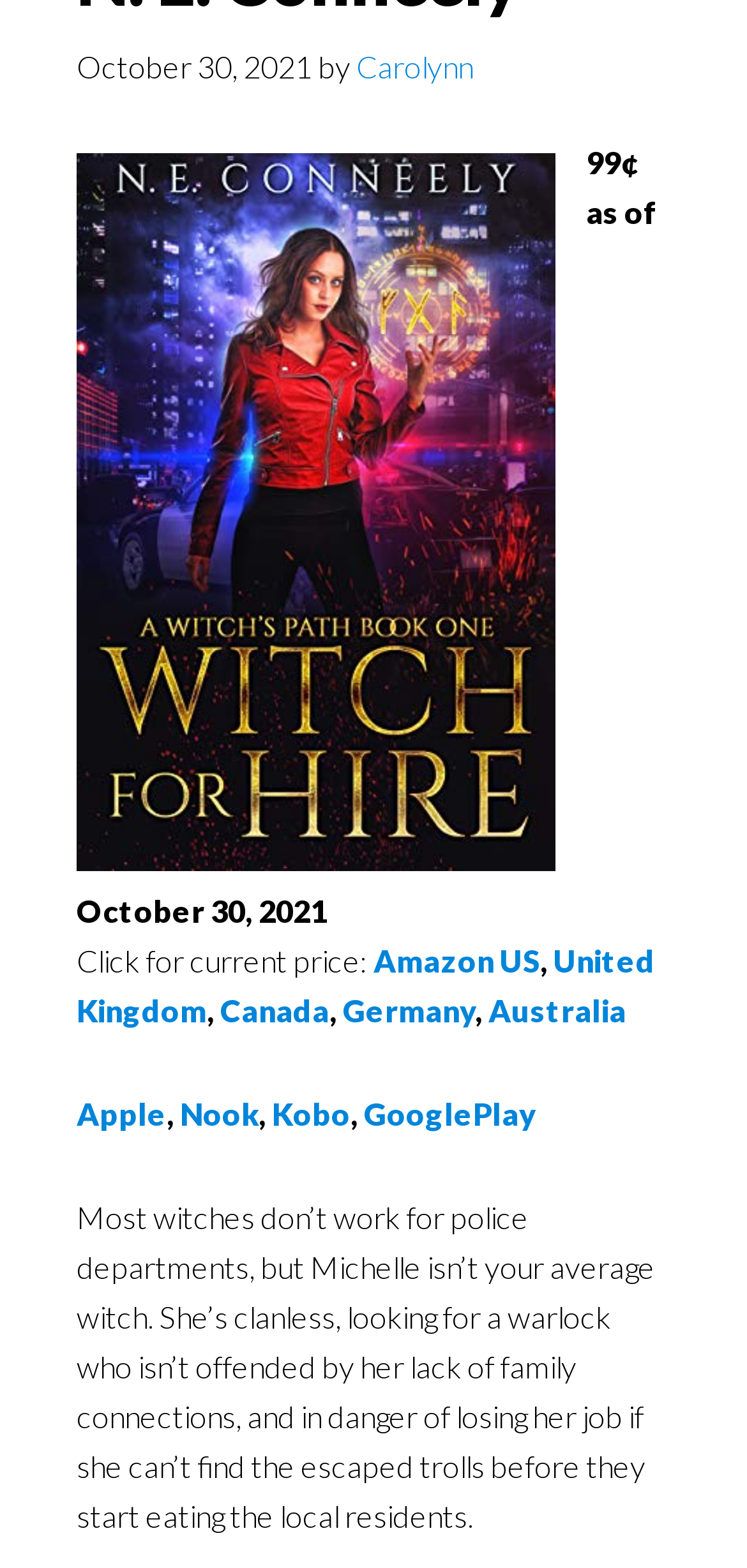Find the bounding box of the element with the following description: "Kobo". The coordinates must be four float numbers between 0 and 1, formatted as [left, top, right, bottom].

[0.364, 0.698, 0.469, 0.722]